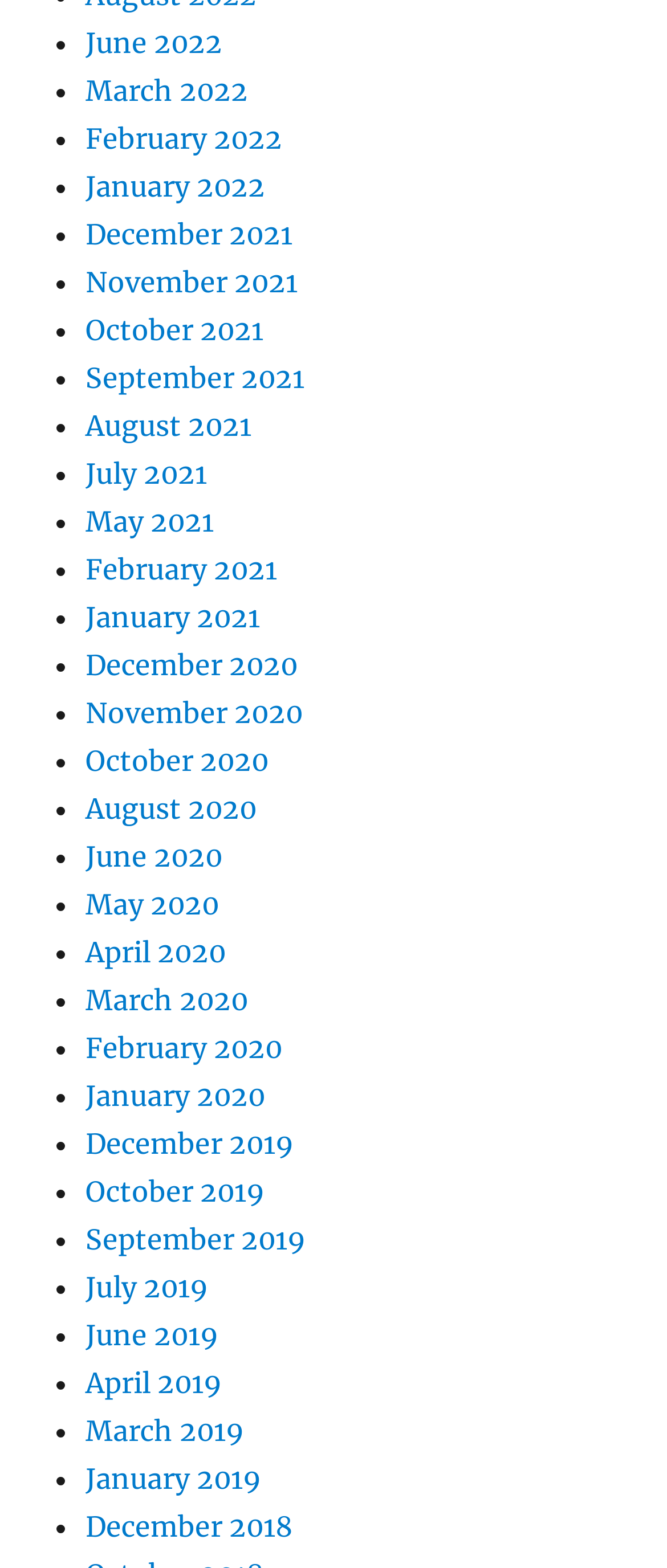Determine the bounding box coordinates of the UI element that matches the following description: "January 2020". The coordinates should be four float numbers between 0 and 1 in the format [left, top, right, bottom].

[0.128, 0.688, 0.397, 0.71]